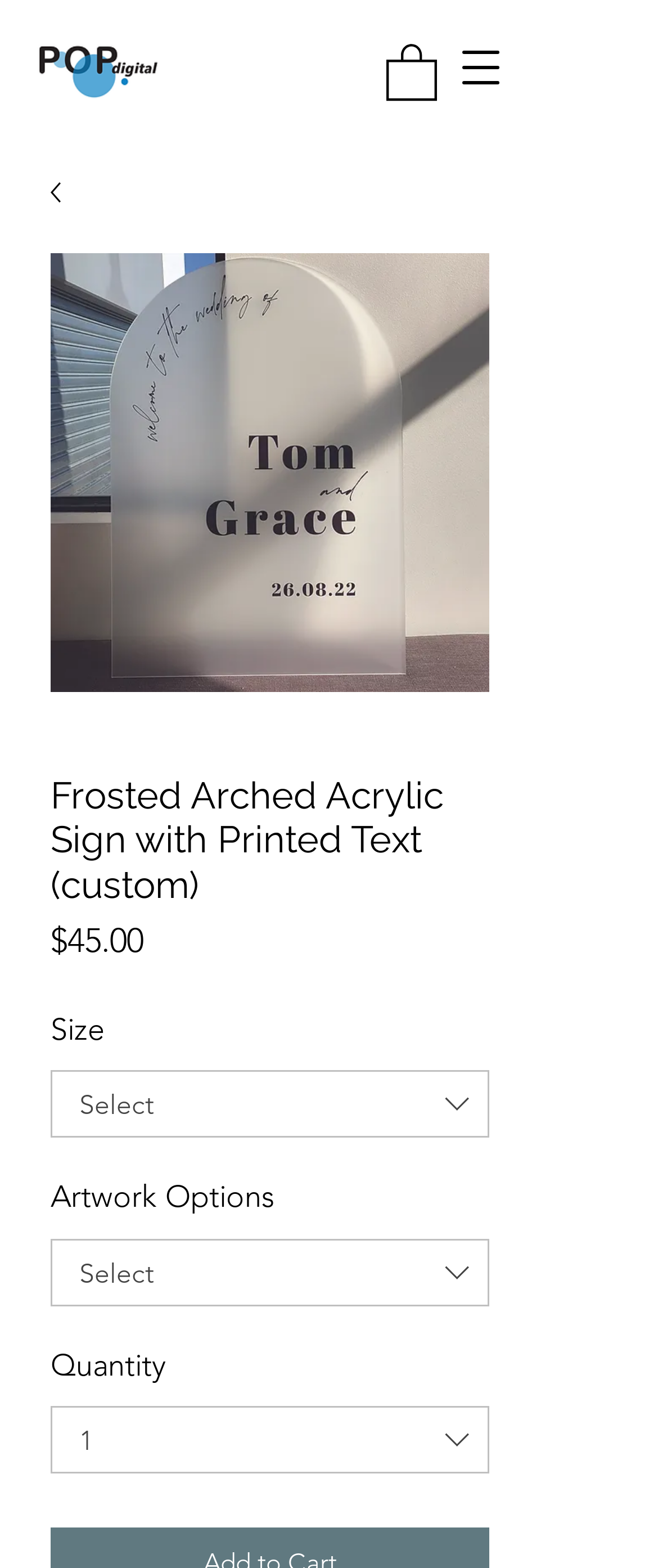Determine the heading of the webpage and extract its text content.

Frosted Arched Acrylic Sign with Printed Text (custom)